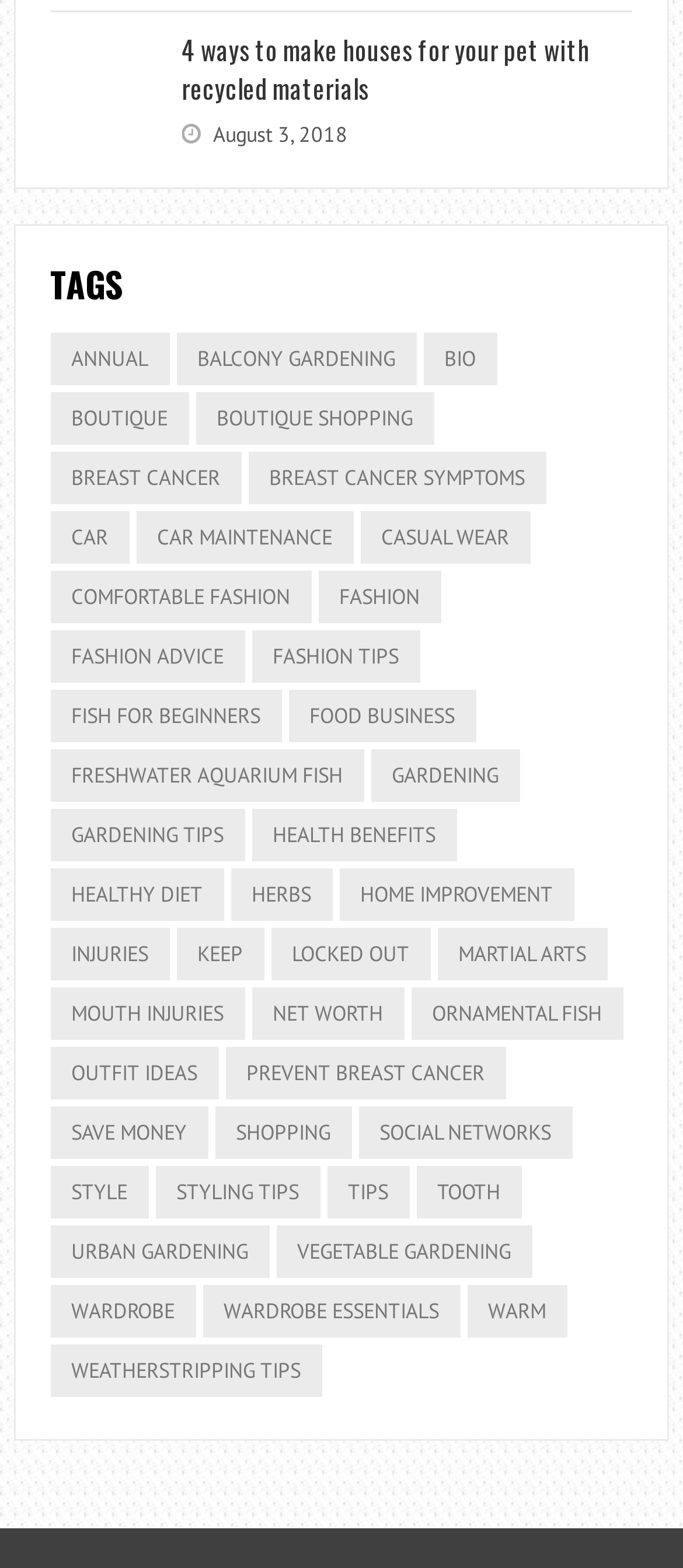Locate the coordinates of the bounding box for the clickable region that fulfills this instruction: "learn about 'gardening tips'".

[0.074, 0.515, 0.358, 0.549]